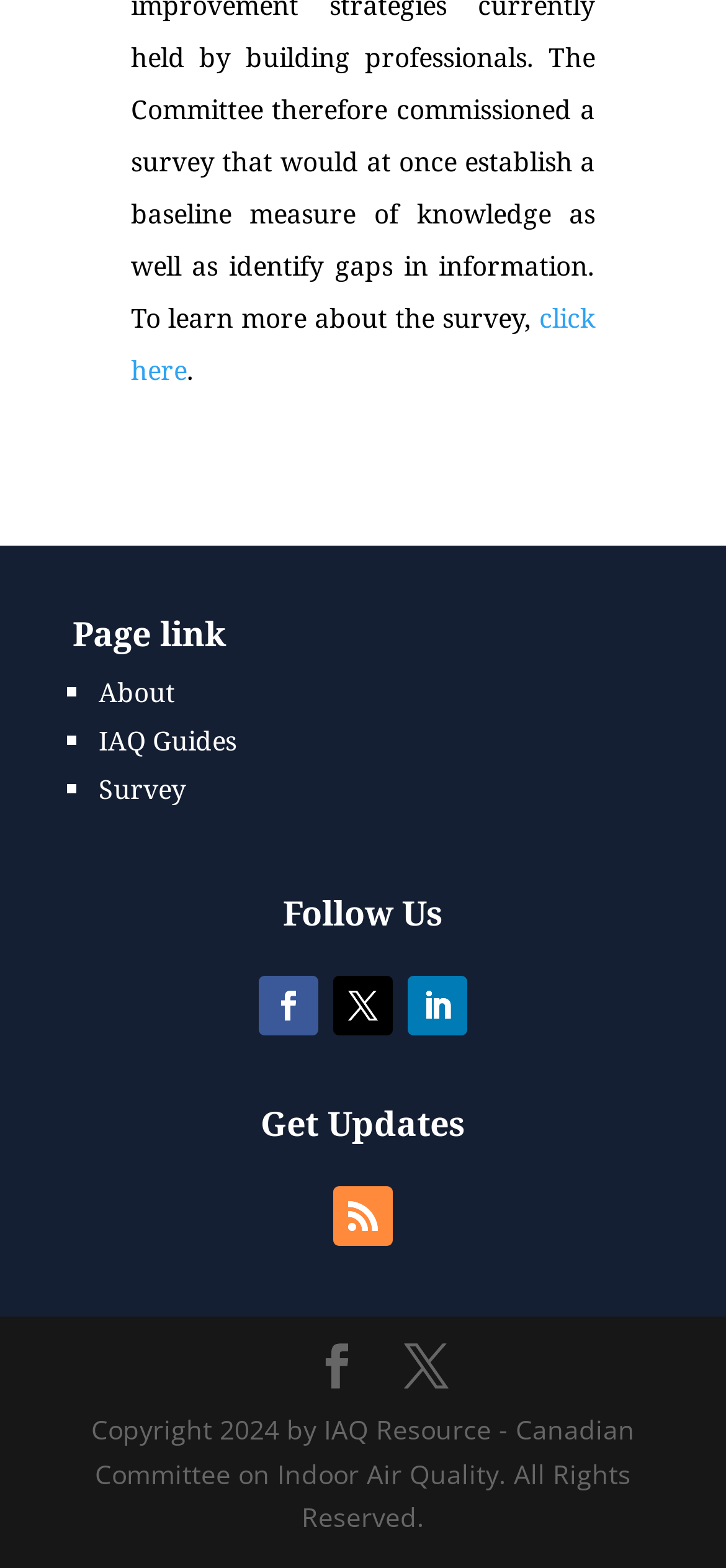Extract the bounding box coordinates of the UI element described: "Follow". Provide the coordinates in the format [left, top, right, bottom] with values ranging from 0 to 1.

[0.459, 0.622, 0.541, 0.66]